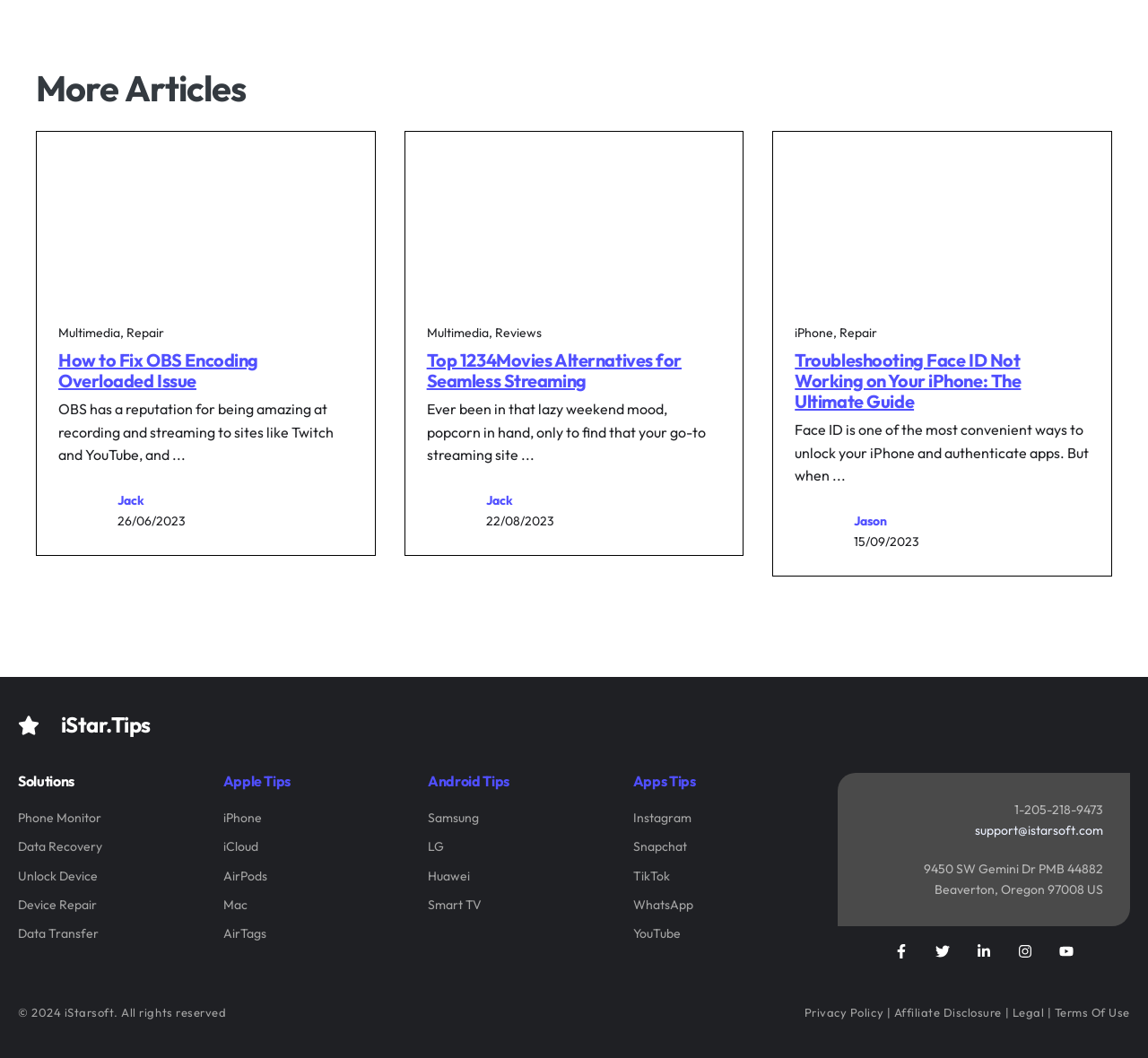Please identify the coordinates of the bounding box that should be clicked to fulfill this instruction: "Check the date of the article by 'Jack'".

[0.102, 0.485, 0.162, 0.5]